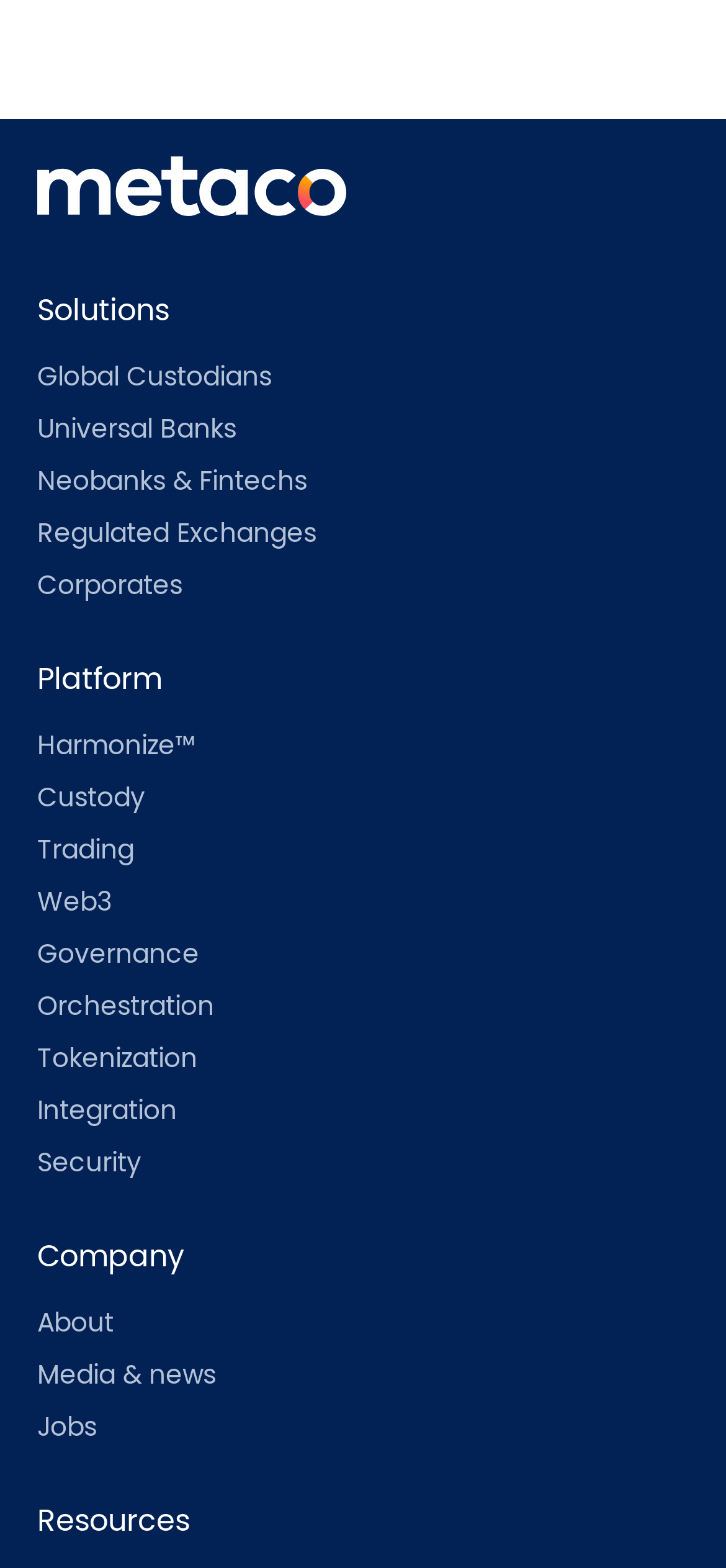Determine the bounding box coordinates of the clickable region to carry out the instruction: "Go to Solutions".

[0.051, 0.185, 0.949, 0.211]